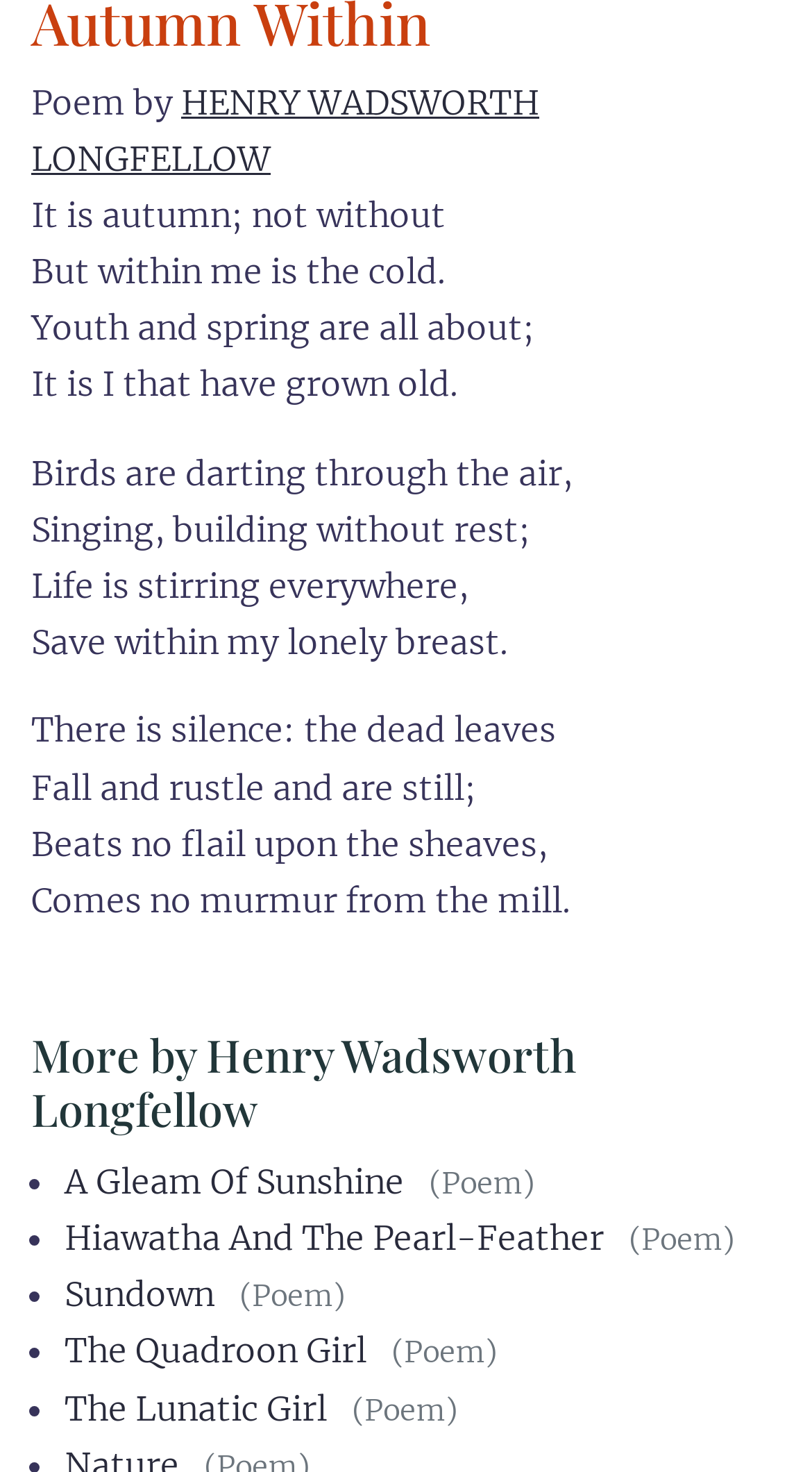Respond with a single word or phrase for the following question: 
How many lines does the poem have?

16